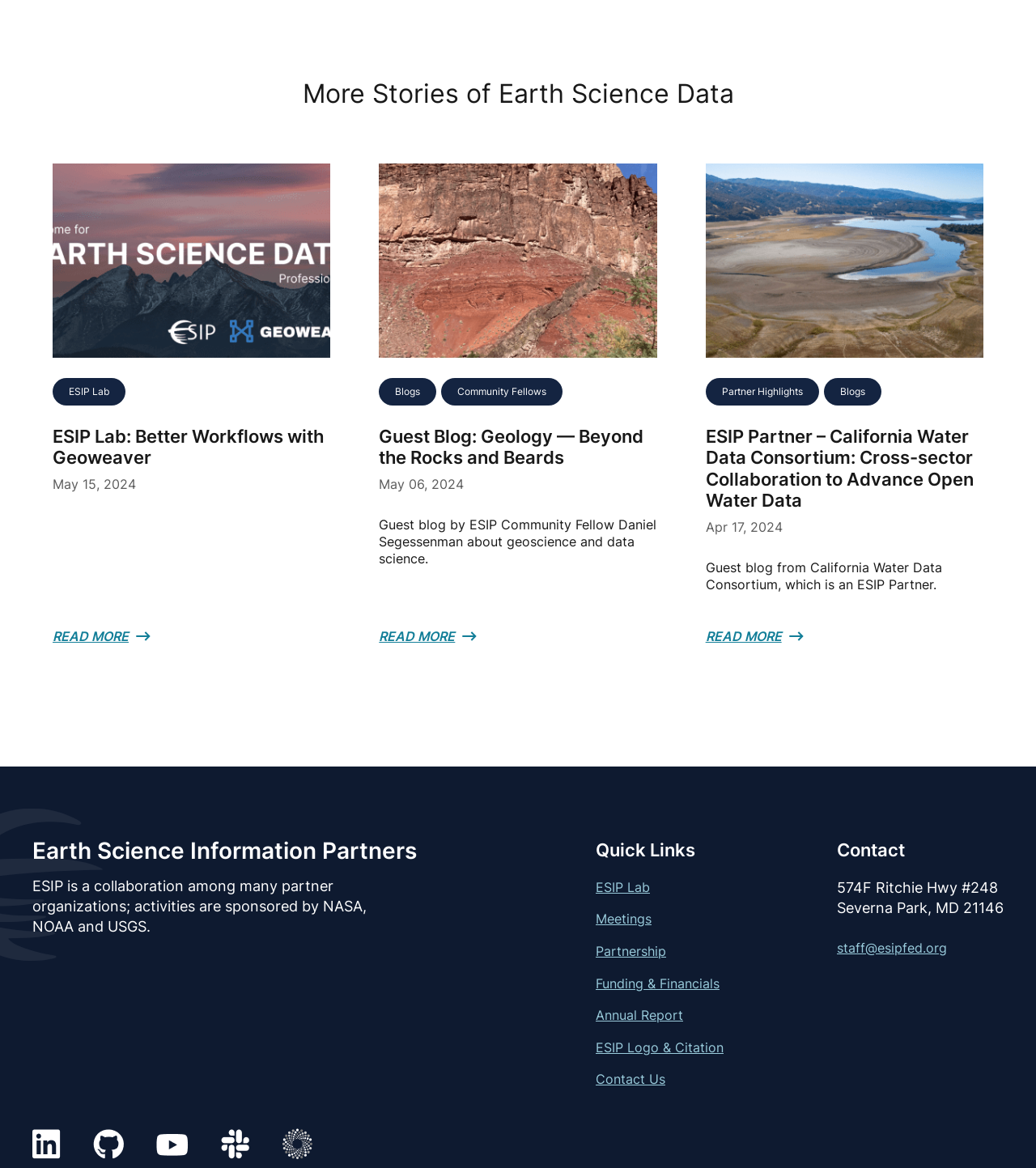How many social media platforms are linked at the bottom of the page?
Please use the image to provide an in-depth answer to the question.

The social media platforms linked at the bottom of the page can be found in the link elements with the images of Linkedin, GitHub, Youtube, Slack, and Figshare. There are 5 social media platforms linked in total.